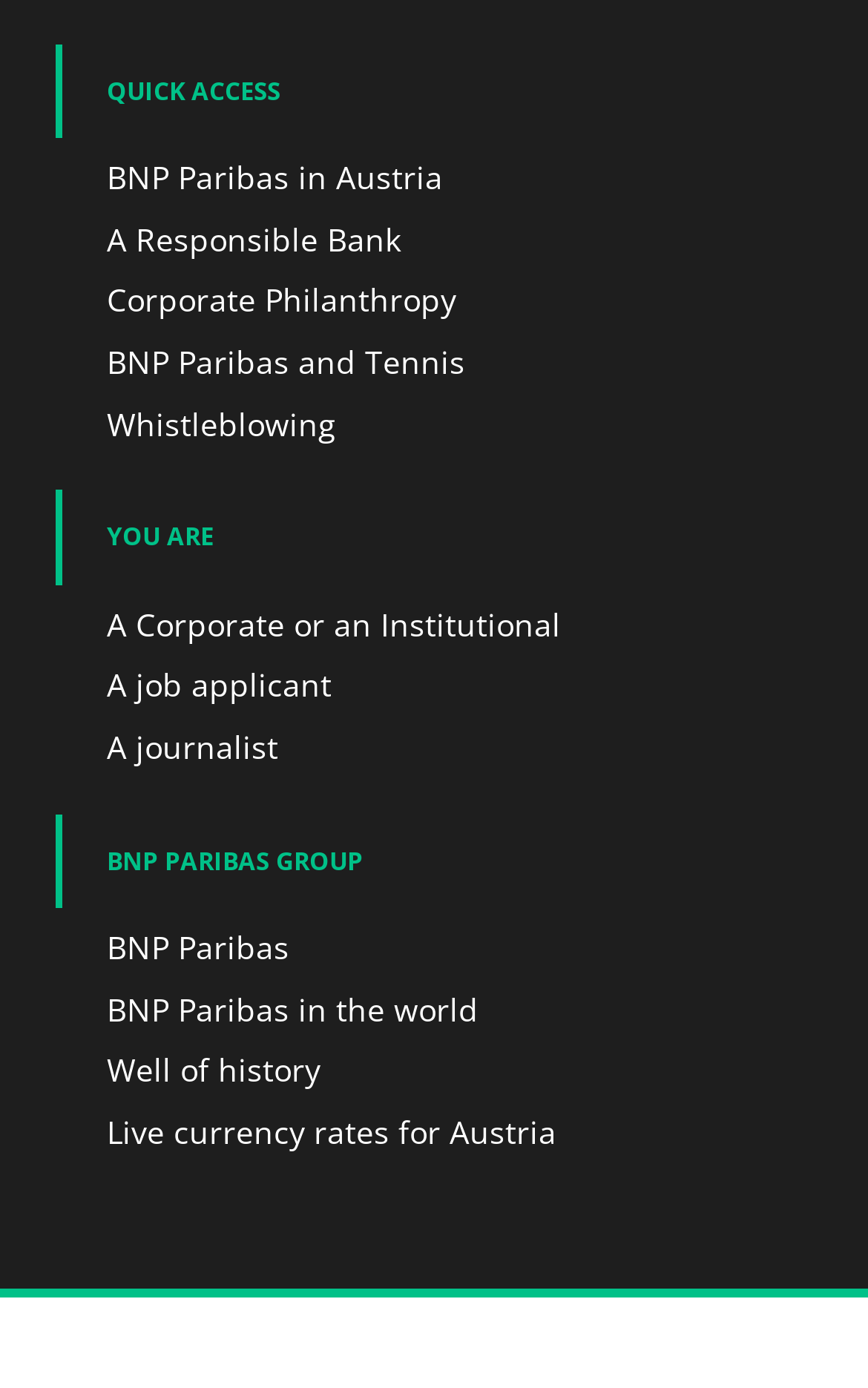Identify the bounding box coordinates of the region that should be clicked to execute the following instruction: "View Live currency rates for Austria".

[0.064, 0.8, 0.936, 0.831]